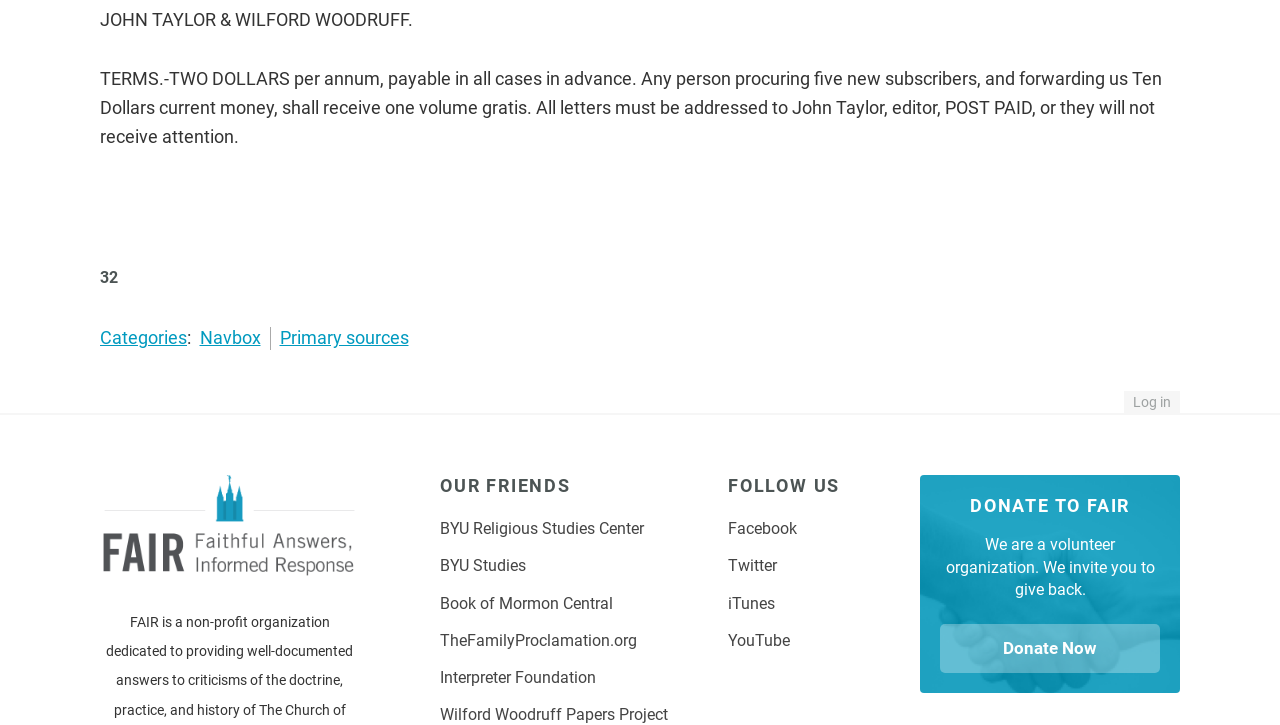Pinpoint the bounding box coordinates of the area that should be clicked to complete the following instruction: "Visit the 'Categories' page". The coordinates must be given as four float numbers between 0 and 1, i.e., [left, top, right, bottom].

[0.078, 0.451, 0.146, 0.48]